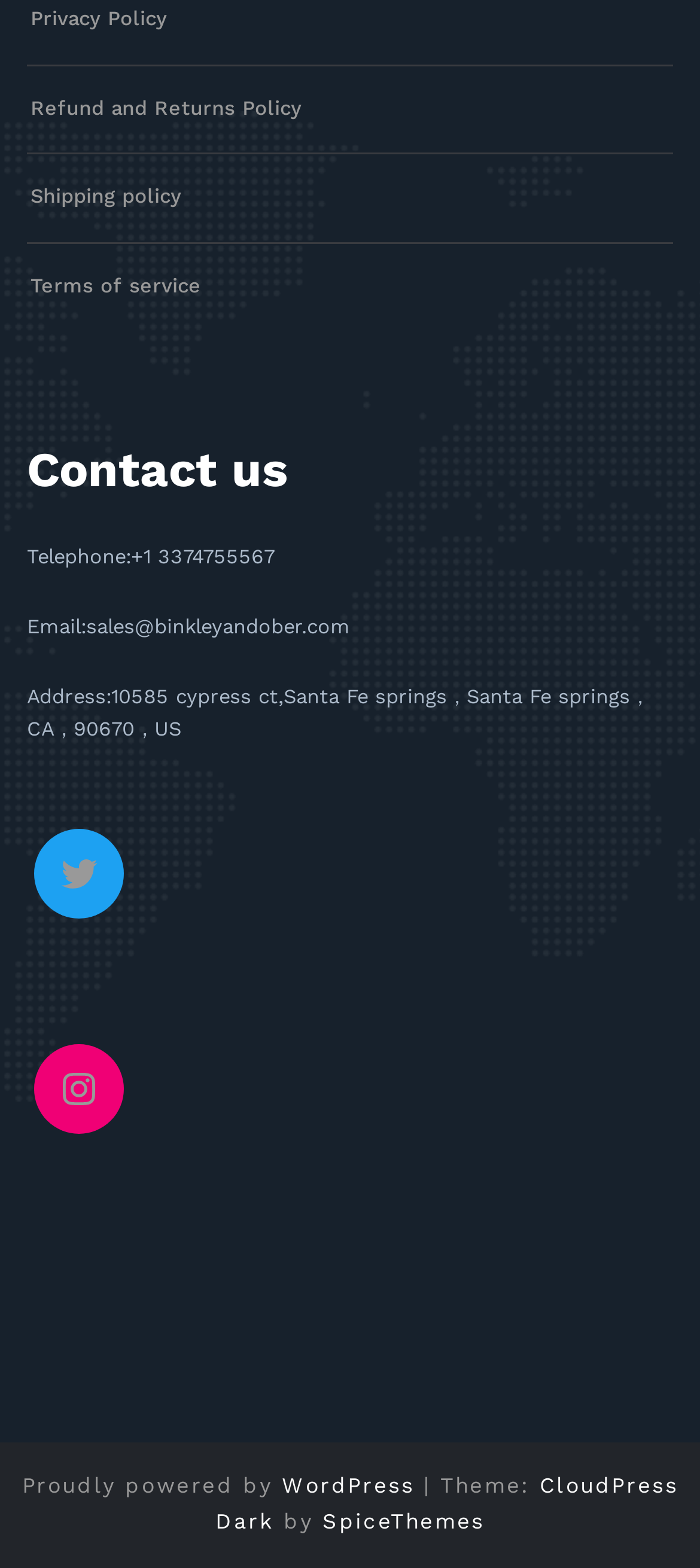Please identify the coordinates of the bounding box that should be clicked to fulfill this instruction: "View privacy policy".

[0.044, 0.004, 0.238, 0.019]